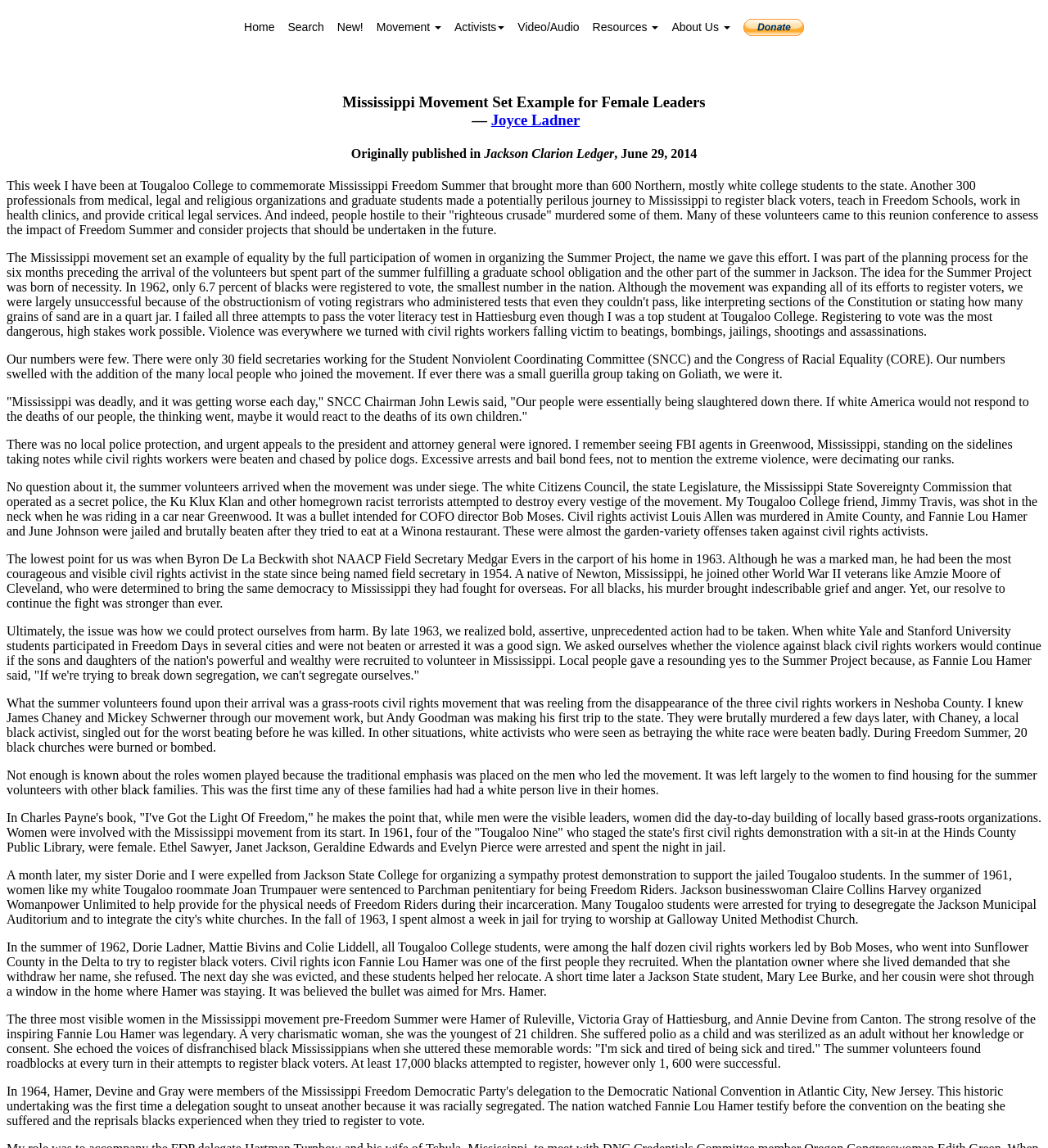Given the description "About Us", provide the bounding box coordinates of the corresponding UI element.

[0.635, 0.006, 0.703, 0.041]